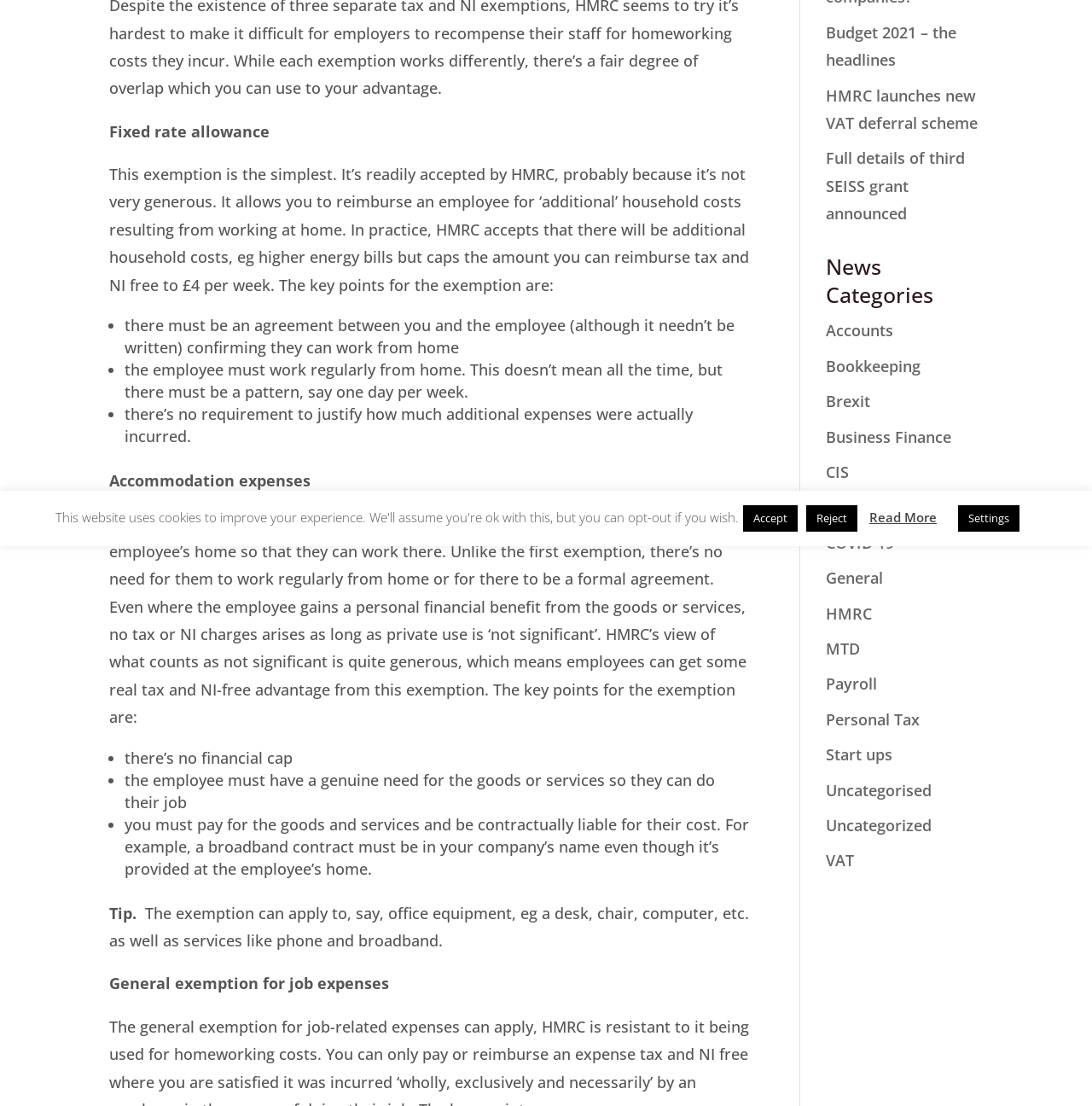Identify the bounding box coordinates for the UI element described as: "Budget 2021 – the headlines".

[0.756, 0.02, 0.876, 0.063]